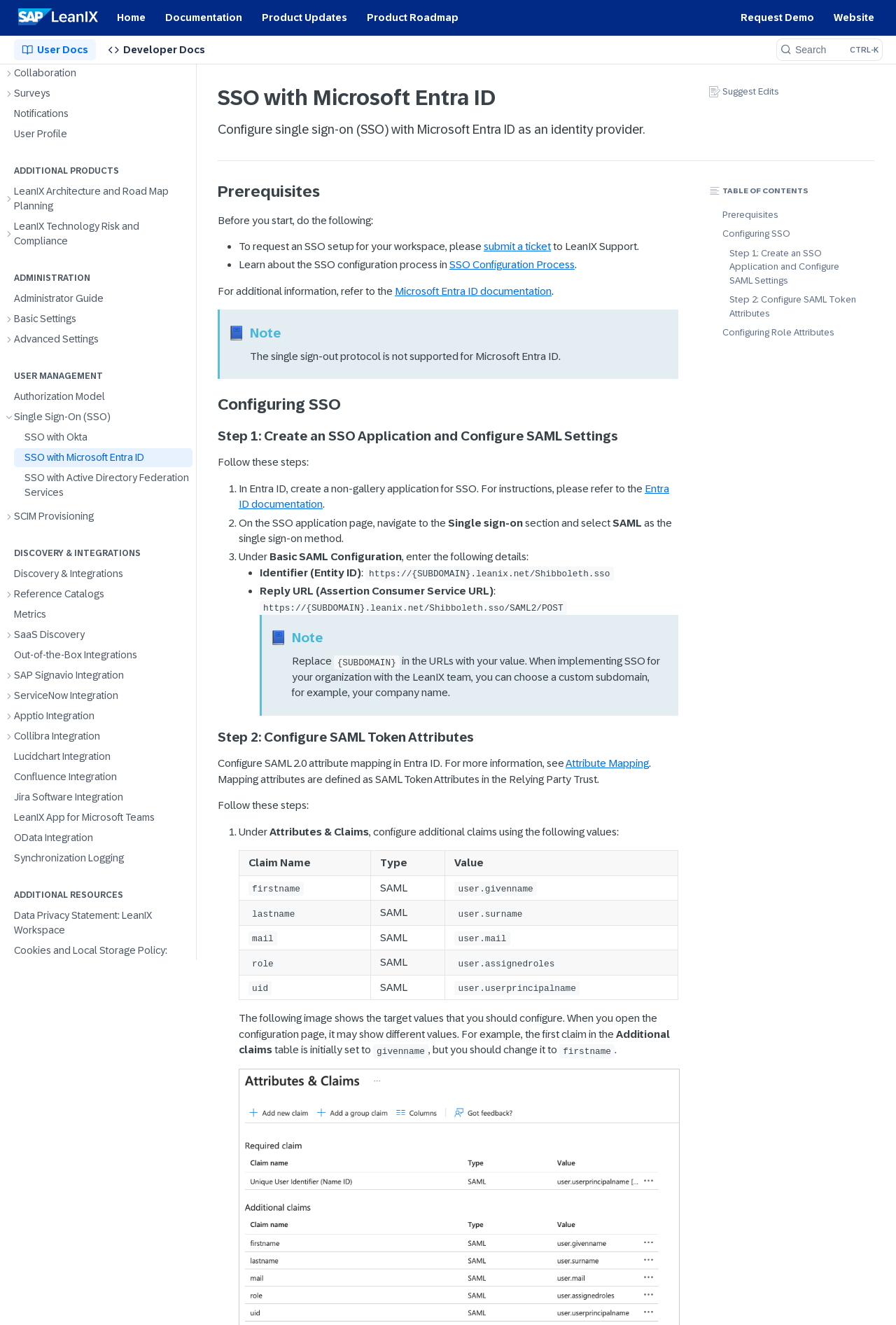What is the first step in the prerequisites section?
Please provide a single word or phrase in response based on the screenshot.

Do the following